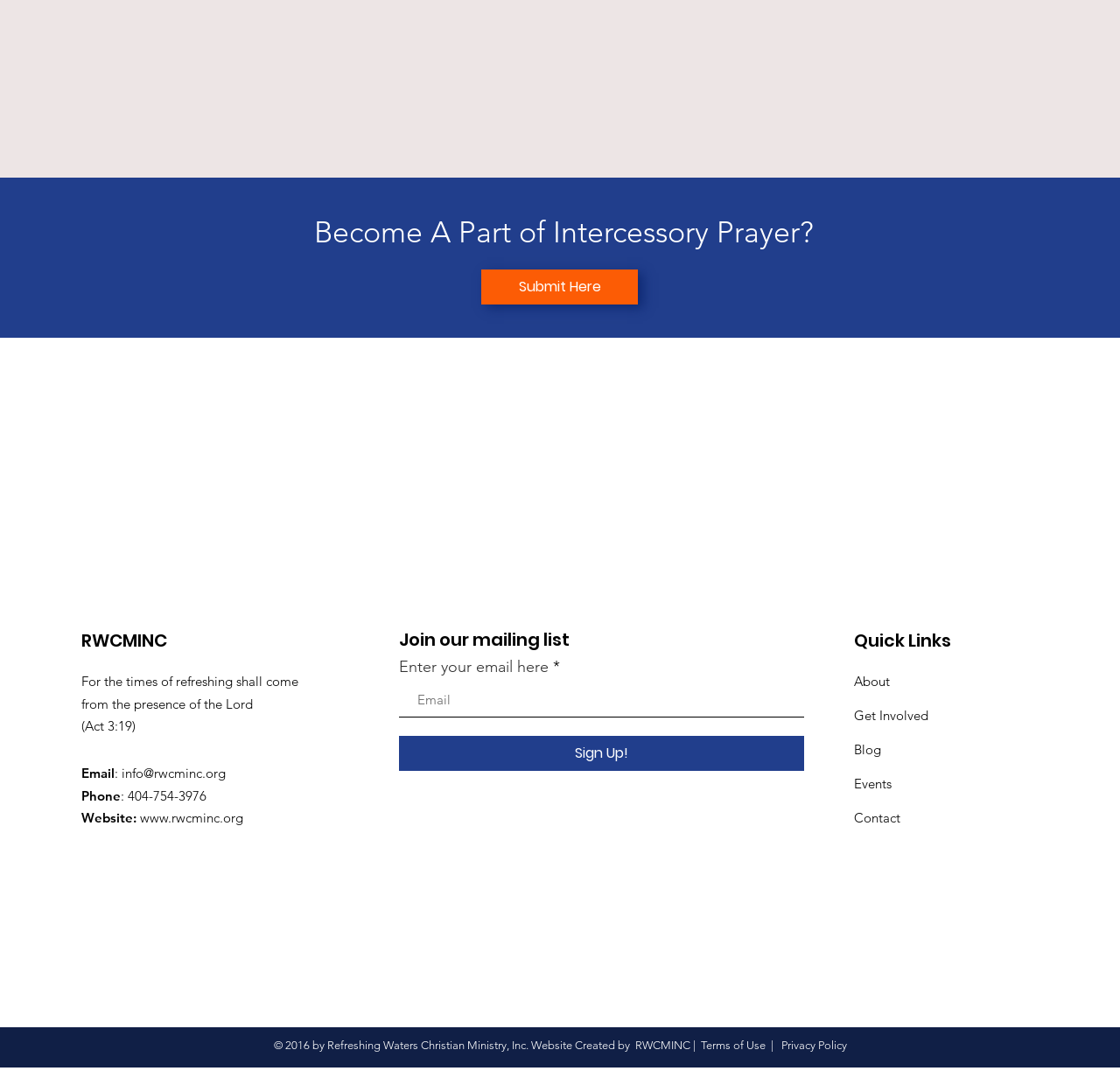Find the bounding box coordinates of the clickable area that will achieve the following instruction: "Click on 'Sign Up!' button".

[0.356, 0.687, 0.718, 0.72]